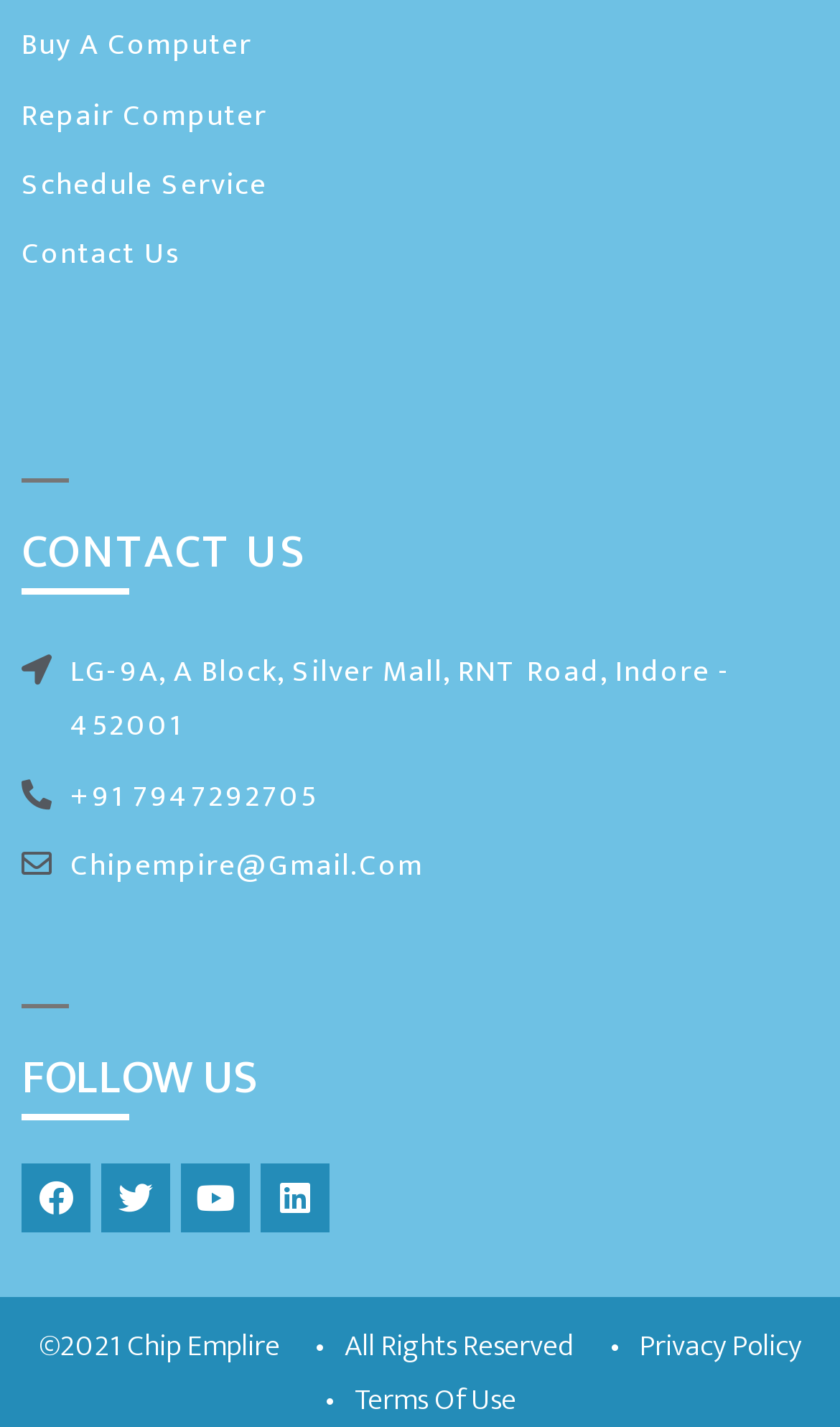What is the email address of Chip Empire?
Could you please answer the question thoroughly and with as much detail as possible?

I found the email address by looking at the link element that contains the email address, which is 'Chipempire@Gmail.Com'.